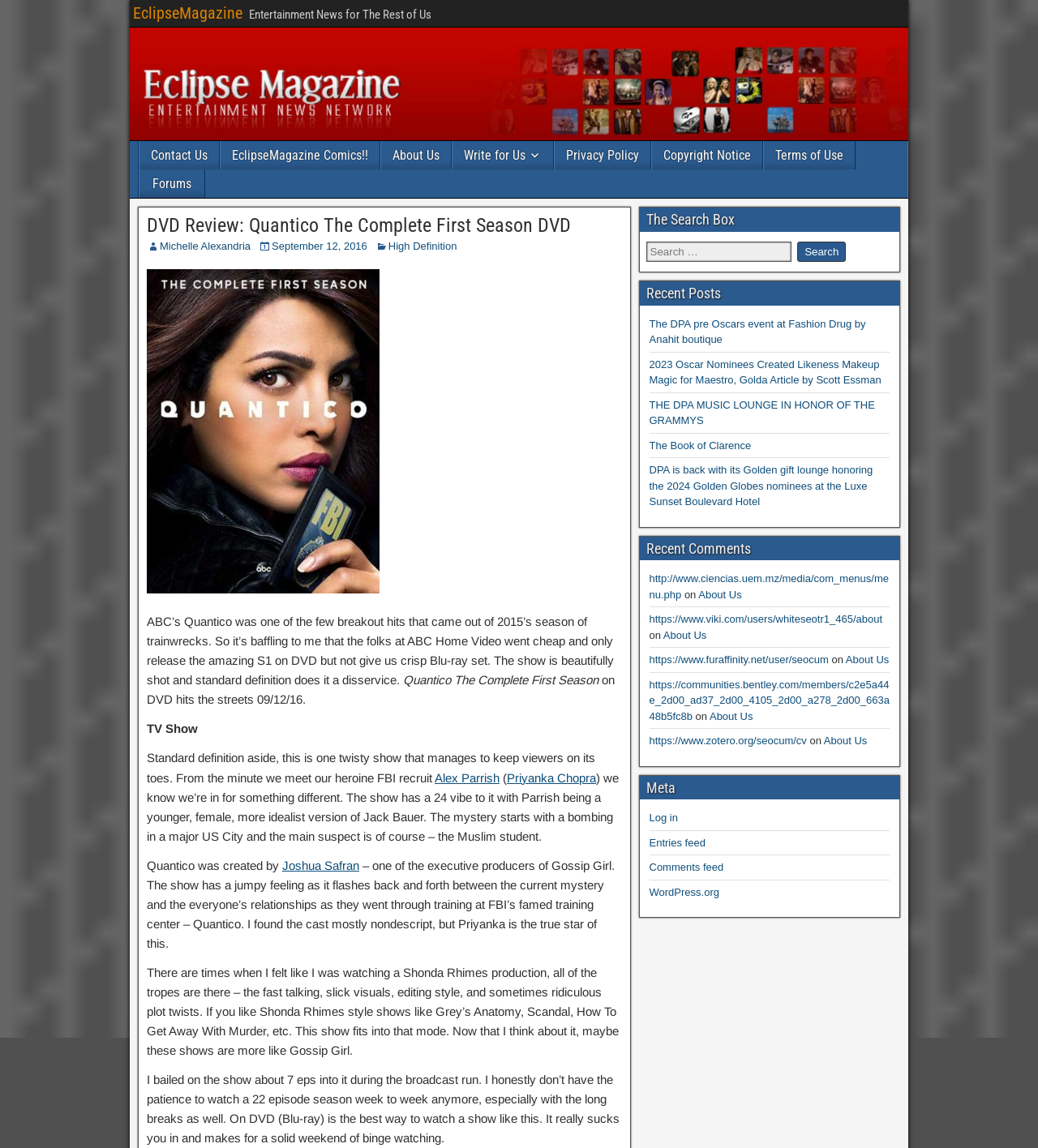Show the bounding box coordinates of the element that should be clicked to complete the task: "Search for something".

[0.622, 0.208, 0.86, 0.231]